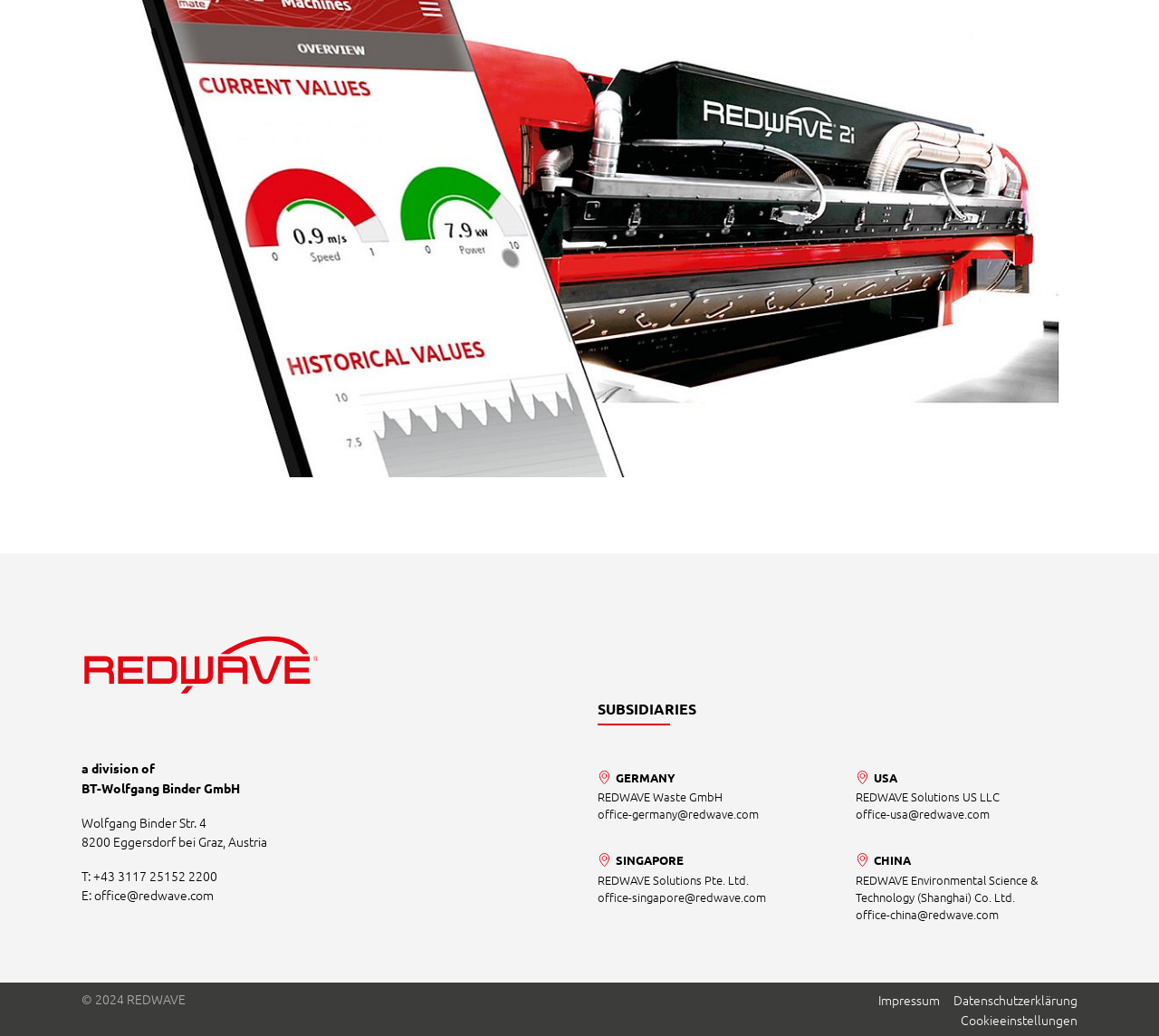Identify the bounding box for the UI element specified in this description: "Make Hay". The coordinates must be four float numbers between 0 and 1, formatted as [left, top, right, bottom].

None